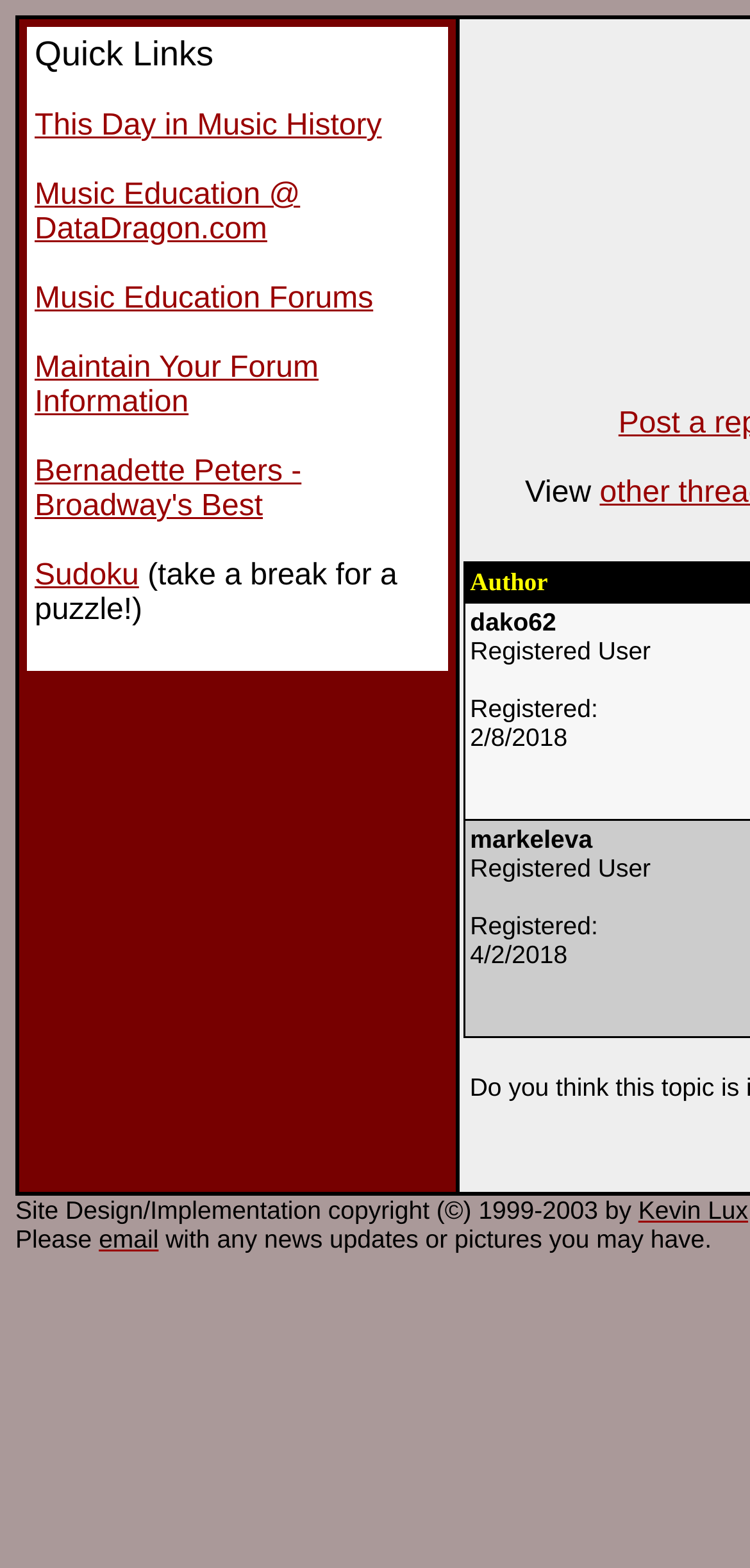Locate the bounding box coordinates of the area you need to click to fulfill this instruction: 'Explore music education at DataDragon.com'. The coordinates must be in the form of four float numbers ranging from 0 to 1: [left, top, right, bottom].

[0.046, 0.114, 0.4, 0.157]